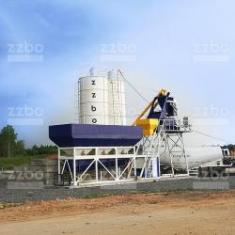What is the purpose of the Mobile Concrete Batching Plant?
Answer briefly with a single word or phrase based on the image.

Efficient production and mixing of concrete